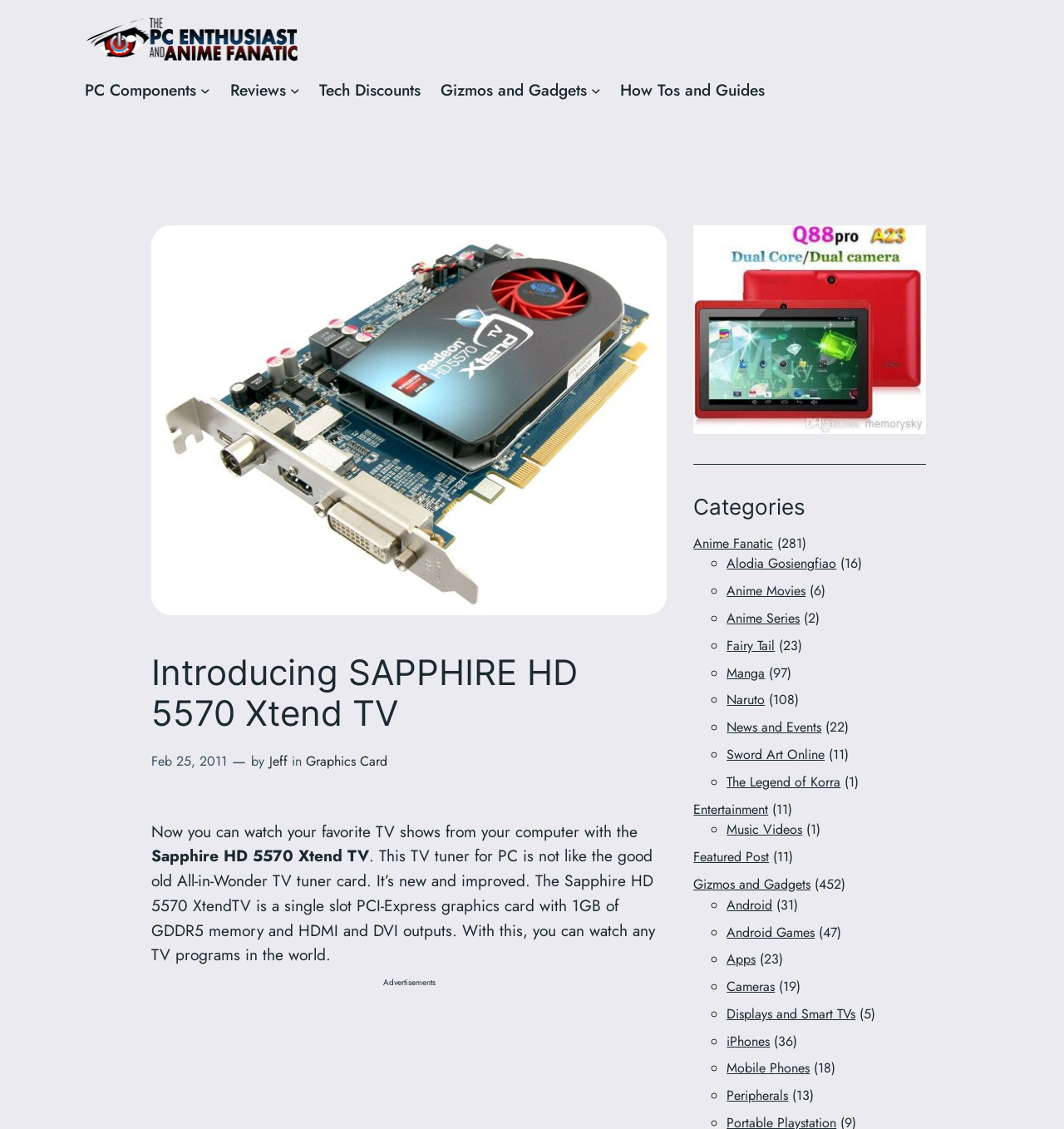How much memory does the graphics card have?
Could you please answer the question thoroughly and with as much detail as possible?

The amount of memory of the graphics card can be found in the text 'The Sapphire HD 5570 XtendTV is a single slot PCI-Express graphics card with 1GB of GDDR5 memory and HDMI and DVI outputs'.